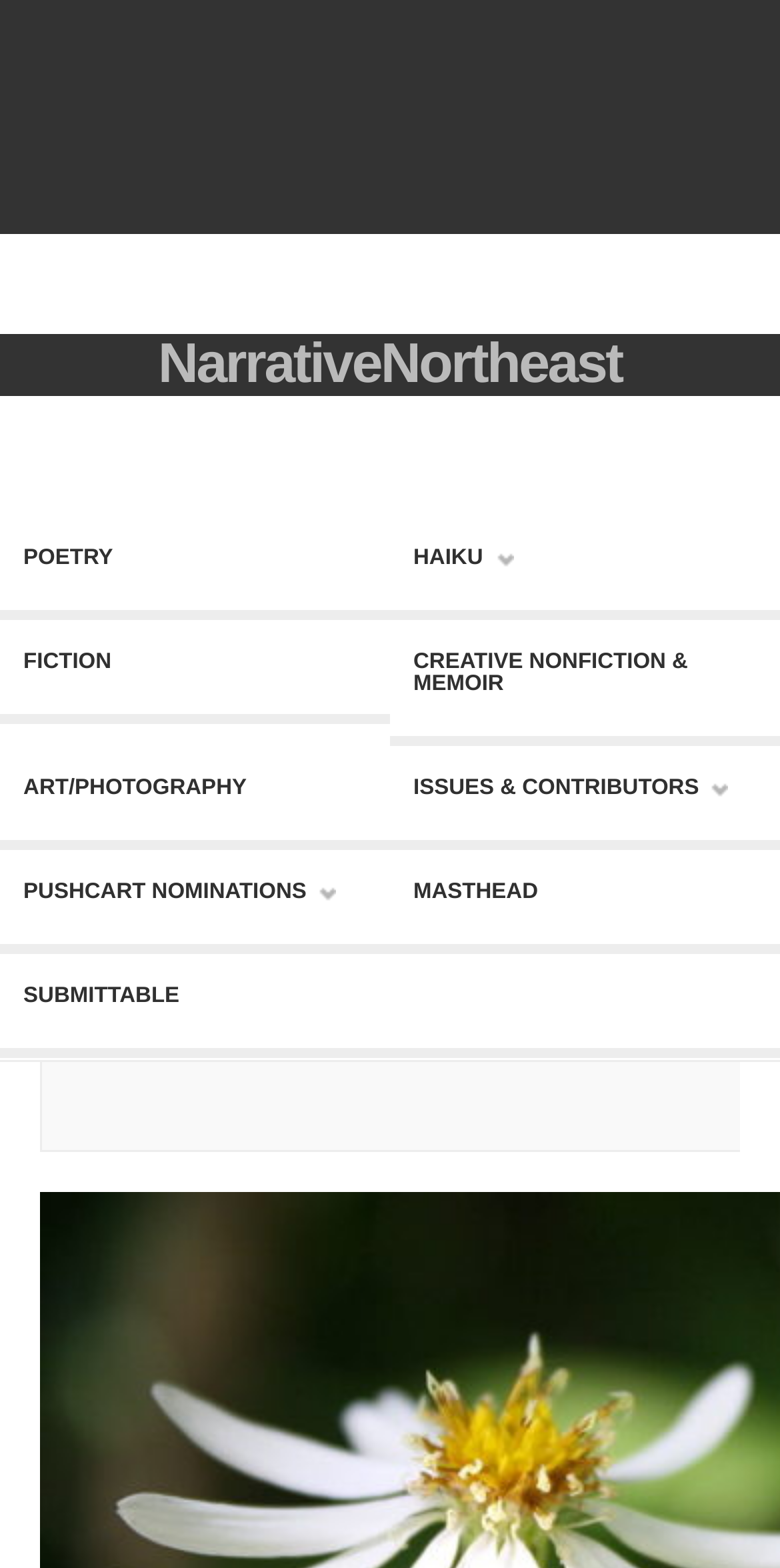Answer the question below using just one word or a short phrase: 
What is the name of the literary magazine?

NarrativeNortheast